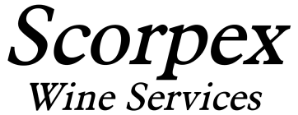What tone does the logo convey?
Please answer the question with a detailed and comprehensive explanation.

The logo conveys a tone of professionalism and sophistication because the design is elegant, with a stylized font, and the overall aesthetic resonates with their target audience in the wine sector, implying a high level of expertise and excellence.